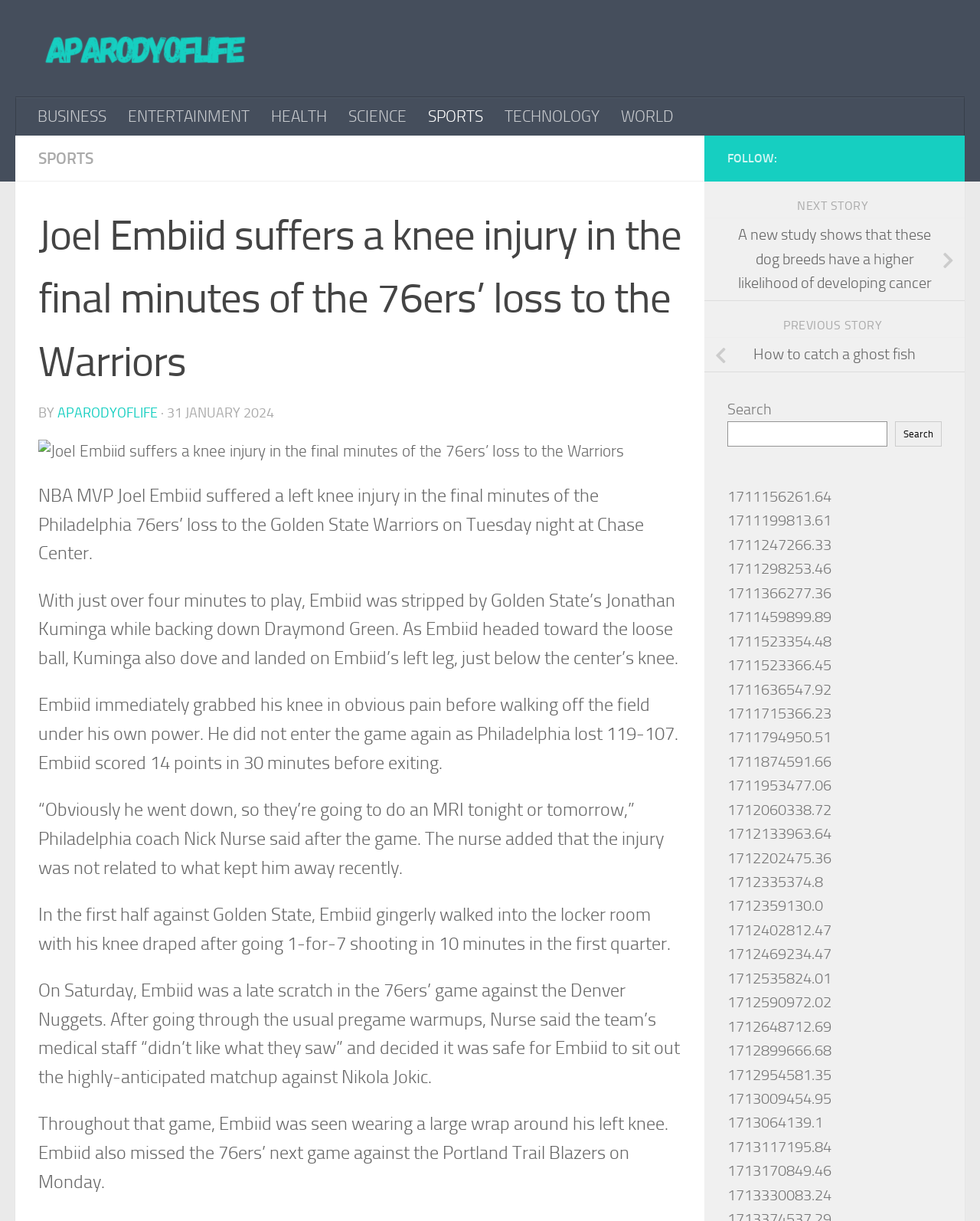Provide a brief response using a word or short phrase to this question:
Who is the author of the current article?

APARODYOFLIFE